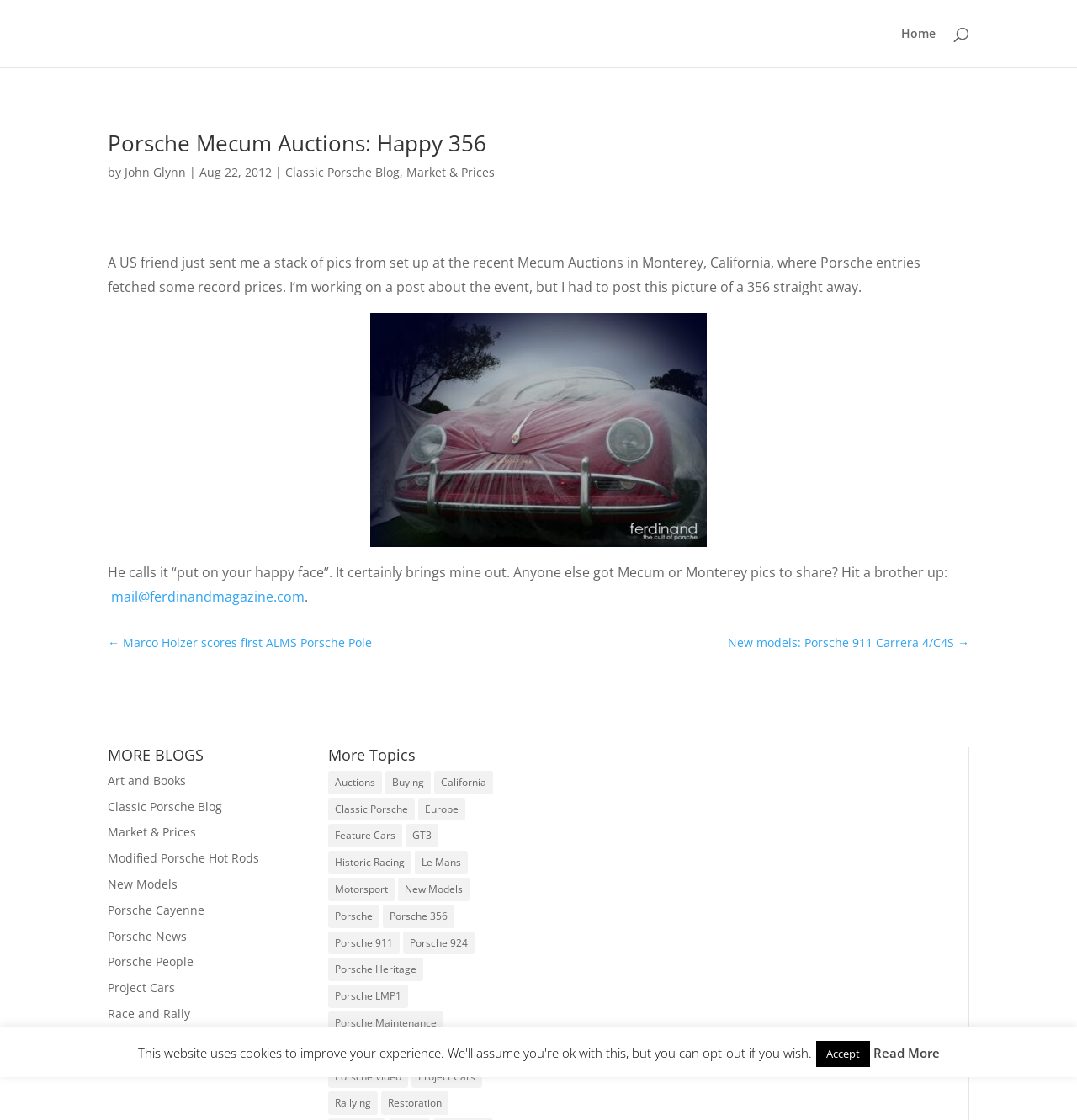Identify the bounding box coordinates of the section that should be clicked to achieve the task described: "read more about Porsche Mecum Auctions".

[0.1, 0.118, 0.9, 0.145]